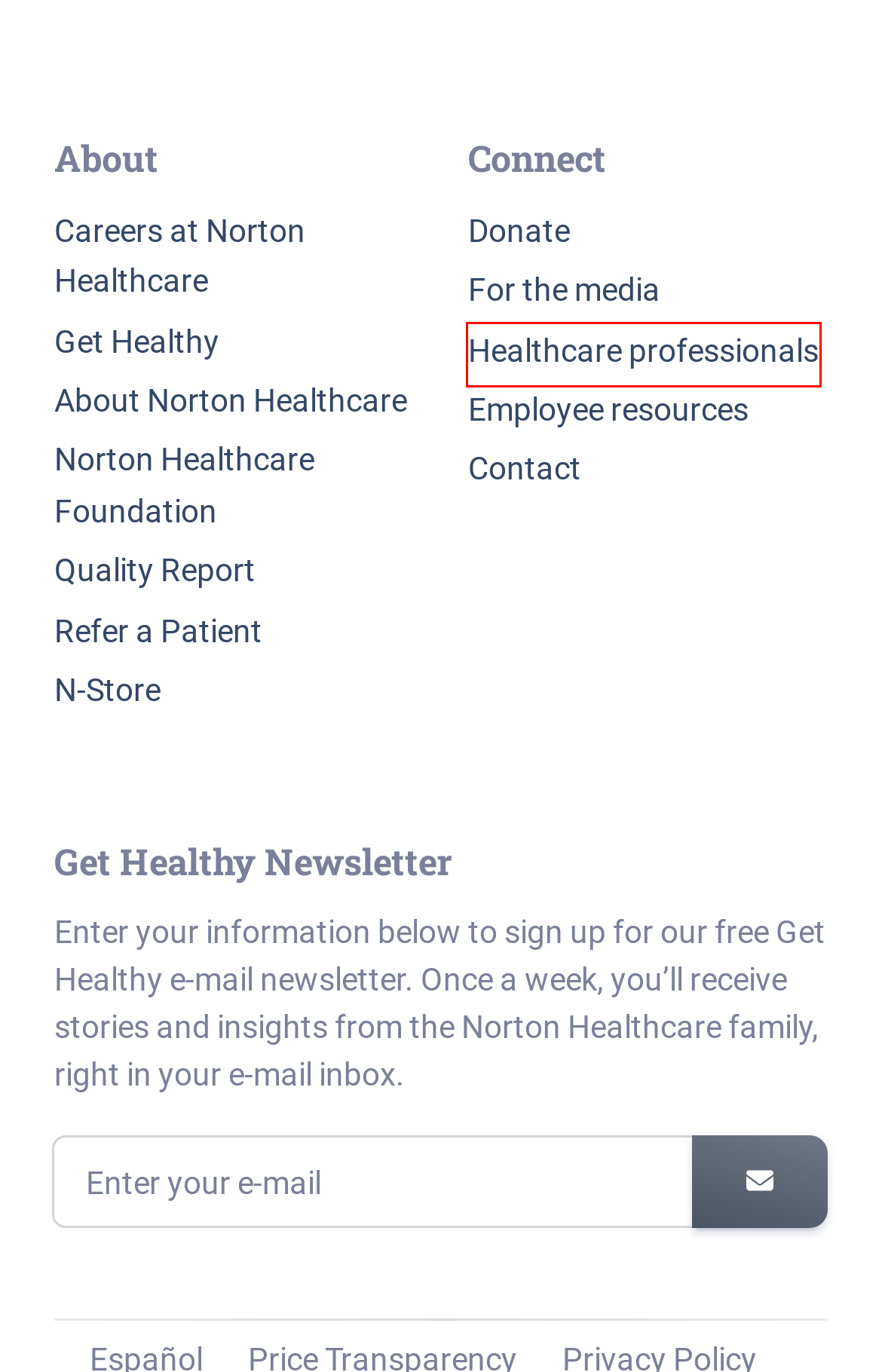You have a screenshot of a webpage with a red rectangle bounding box around a UI element. Choose the best description that matches the new page after clicking the element within the bounding box. The candidate descriptions are:
A. Health Care Professionals | Louisville, Ky. | Norton Healthcare
B. Careers at Norton Healthcare | Louisville, Ky. | Norton Healthcare
C. Privacy Policy | Louisville, Ky. | Norton Healthcare
D. Norton Healthcare | Louisville Kentucky and Southern Indiana
E. Contact Us | Louisville, Ky. | Norton Healthcare
F. Heat cramps, heat stroke, dehyration | Norton Healthcare Louisville, Ky.
G. Donate to the Norton Healthcare Foundation | Louisville, Ky.
H. Ways to Refer - Norton Healthcare Provider Louisville, Ky.

A